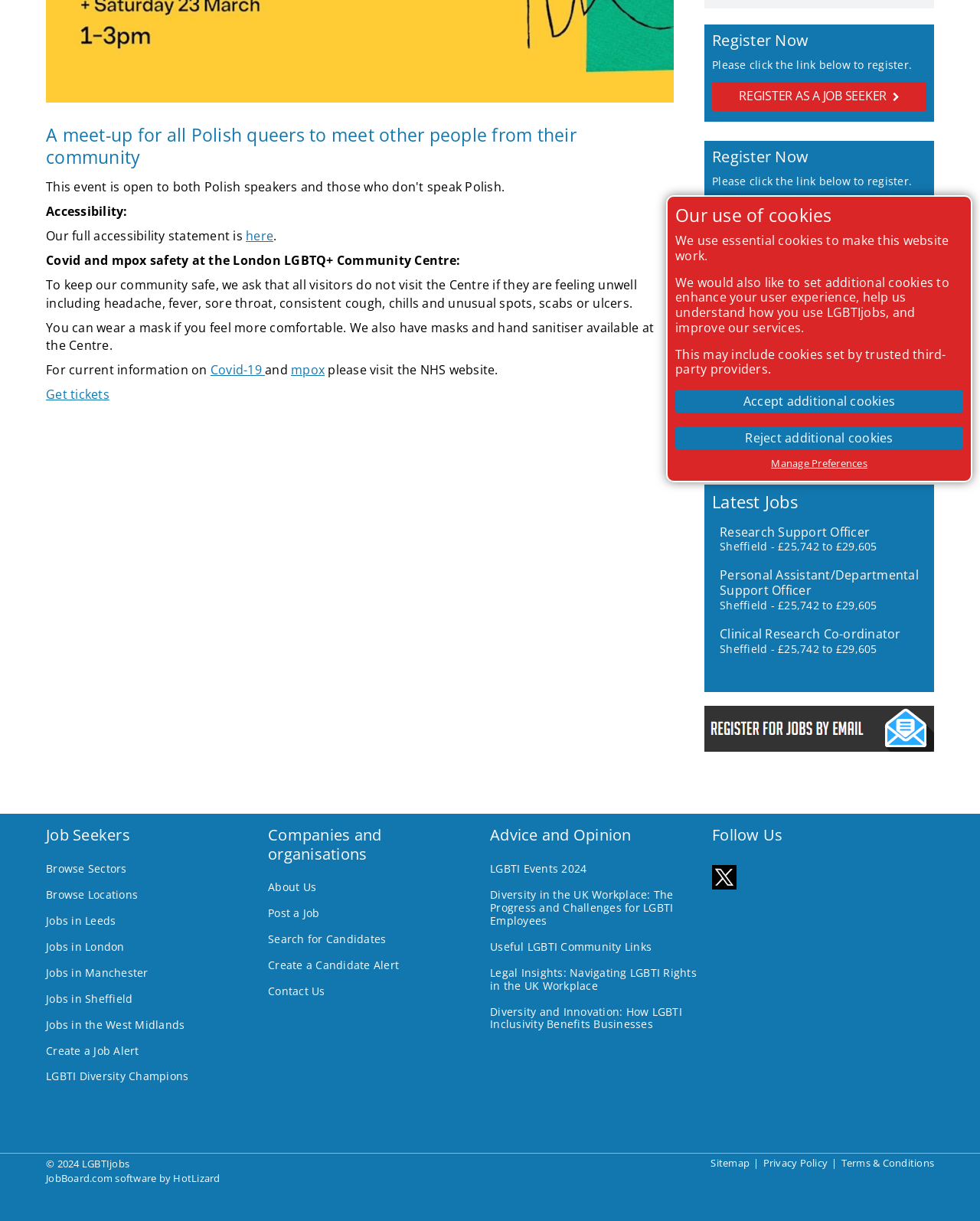Provide the bounding box coordinates for the UI element described in this sentence: "PRODUCTS". The coordinates should be four float values between 0 and 1, i.e., [left, top, right, bottom].

None